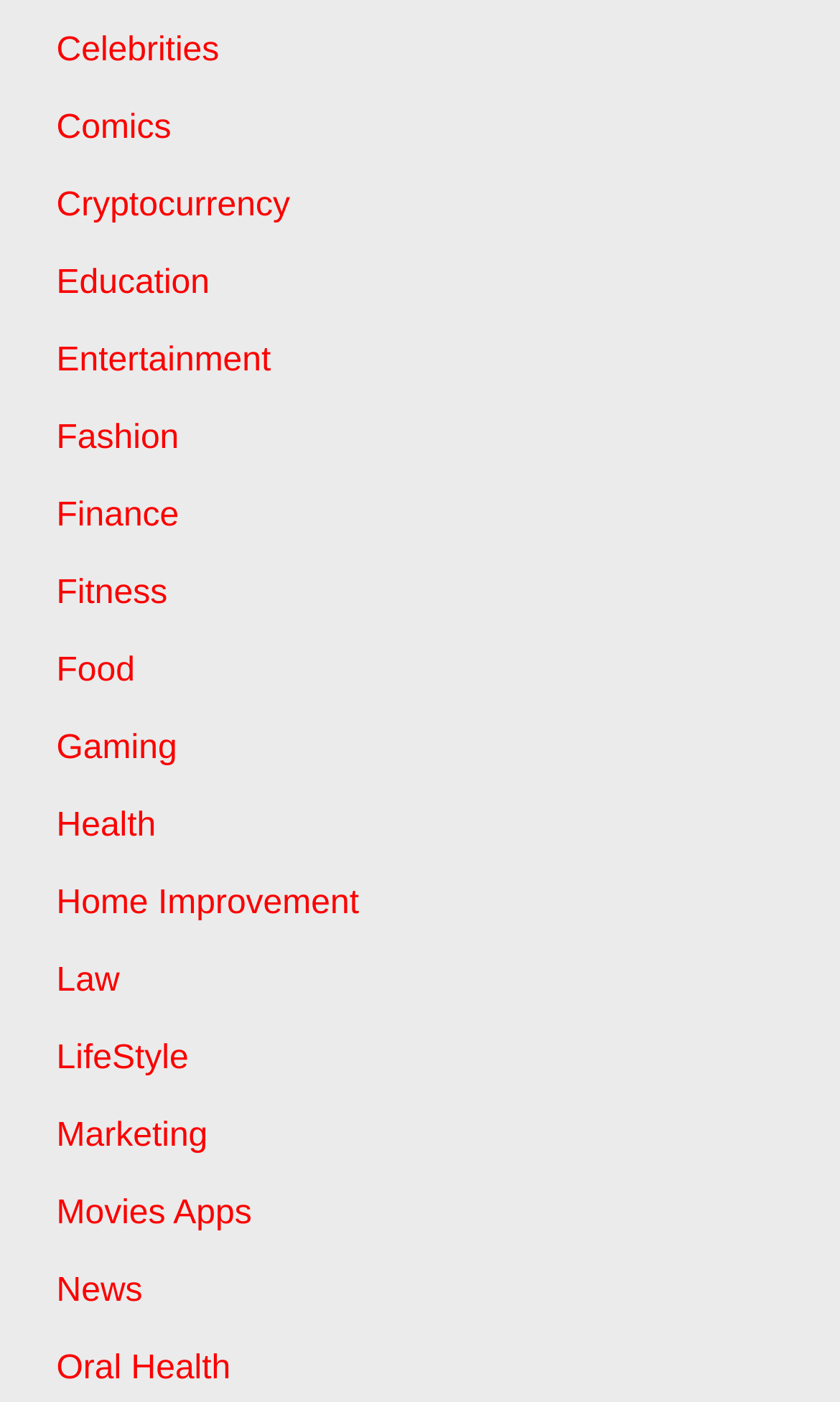Provide the bounding box coordinates of the HTML element this sentence describes: "Oral Health". The bounding box coordinates consist of four float numbers between 0 and 1, i.e., [left, top, right, bottom].

[0.067, 0.963, 0.275, 0.989]